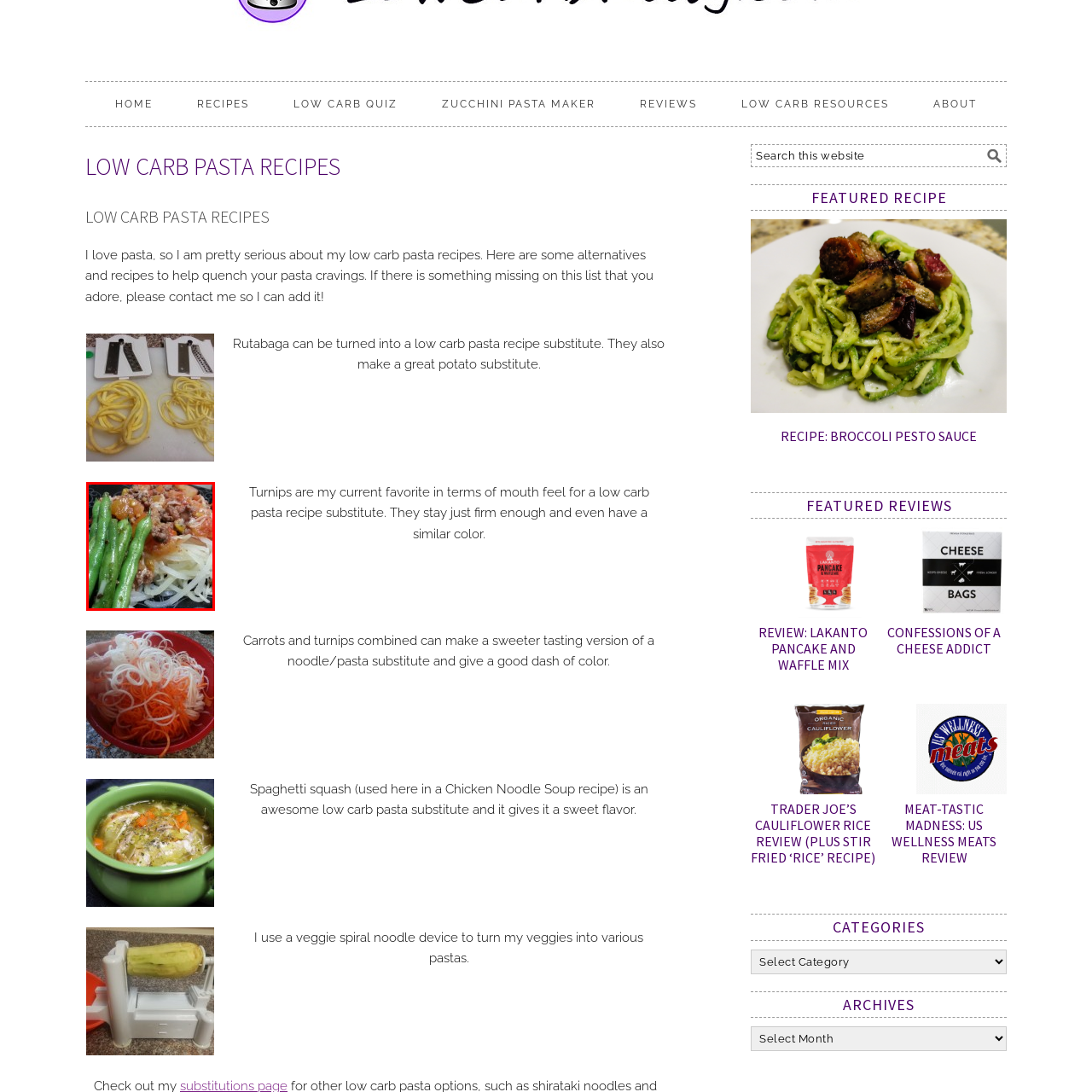Generate a detailed caption for the image that is outlined by the red border.

This image showcases a delicious low-carb meal featuring a serving of spaghetti made from turnips, topped with a savory meat sauce. The dish is plated elegantly alongside a generous portion of vibrant green beans, adding a crunchy texture and a pop of color. The combination of ingredients highlights an appealing alternative for pasta lovers seeking nutritious options. The presentation emphasizes a balance between flavors and aesthetics, making it a delightful choice for those following a low-carbohydrate diet, as indicated in the section detailing creative low-carb spaghetti recipes.